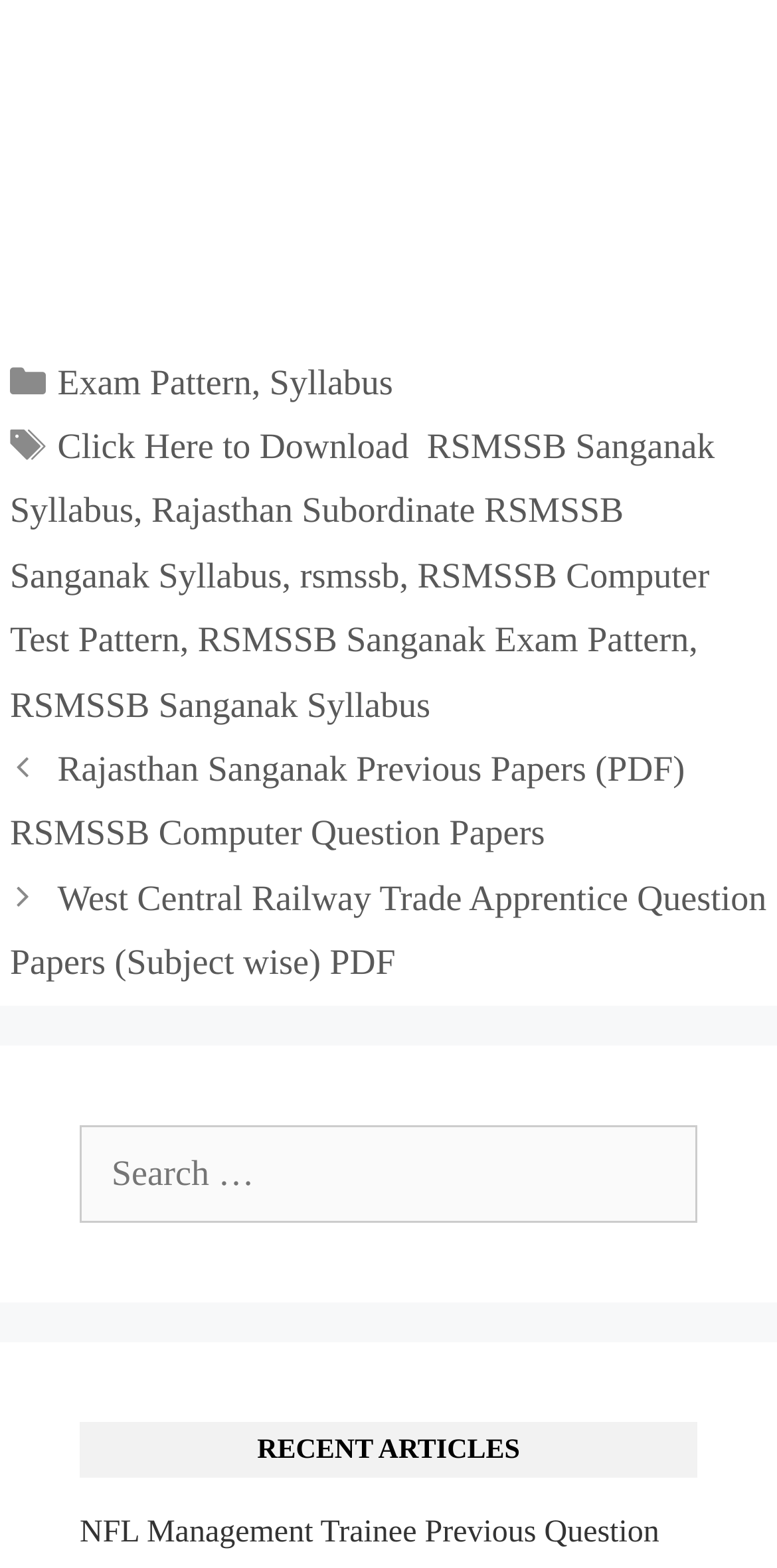How many links are there in the footer section?
Provide a thorough and detailed answer to the question.

I counted the number of links in the footer section and found 8 links, including 'Exam Pattern', 'Syllabus', 'Click Here to Download RSMSSB Sanganak Syllabus', and others.